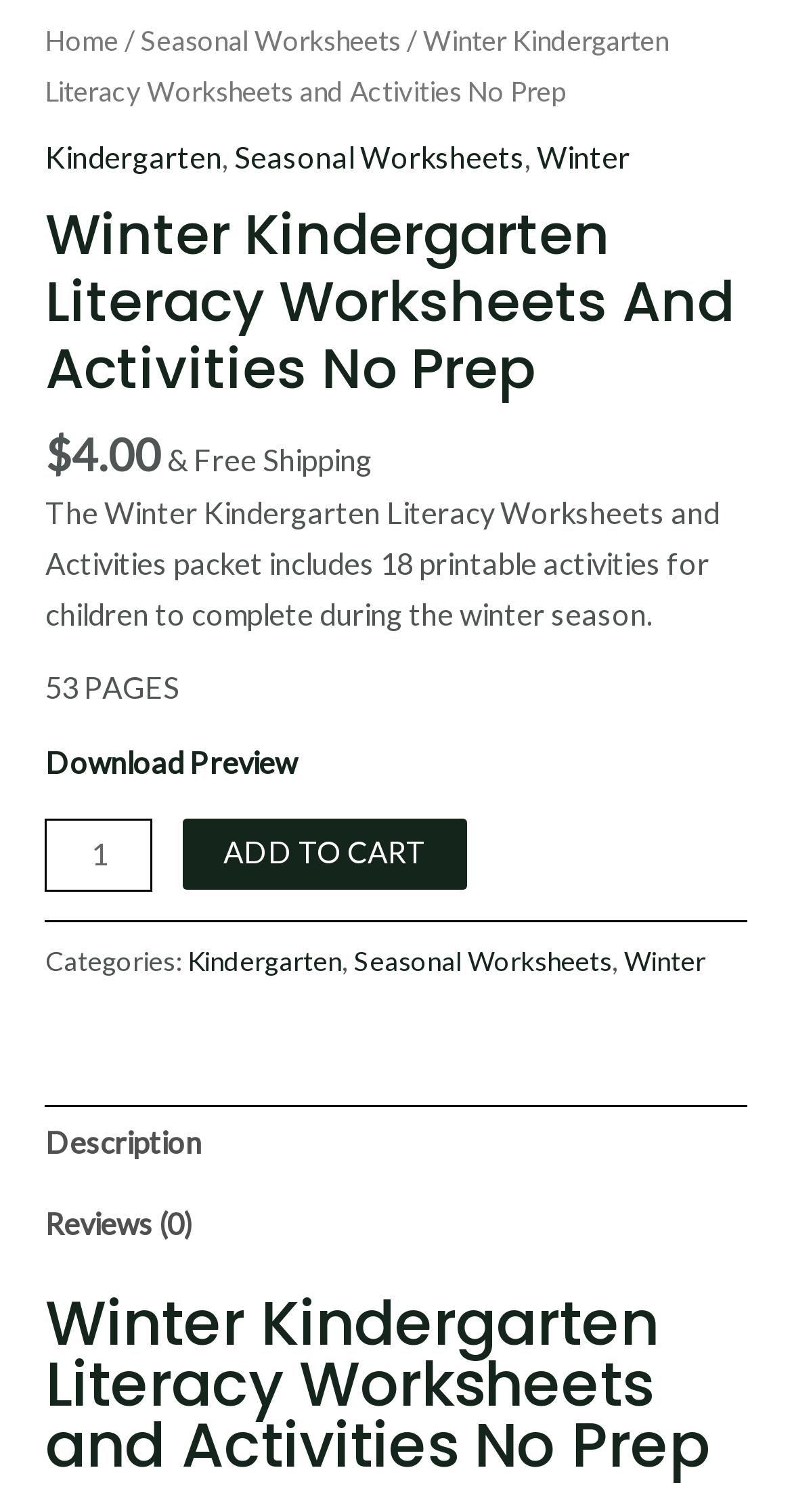What is the price of the Winter Kindergarten Literacy Worksheets?
Refer to the image and provide a thorough answer to the question.

The price of the Winter Kindergarten Literacy Worksheets can be found in the section where the product details are described. It is mentioned as '$4.00' next to the 'Free Shipping' text.